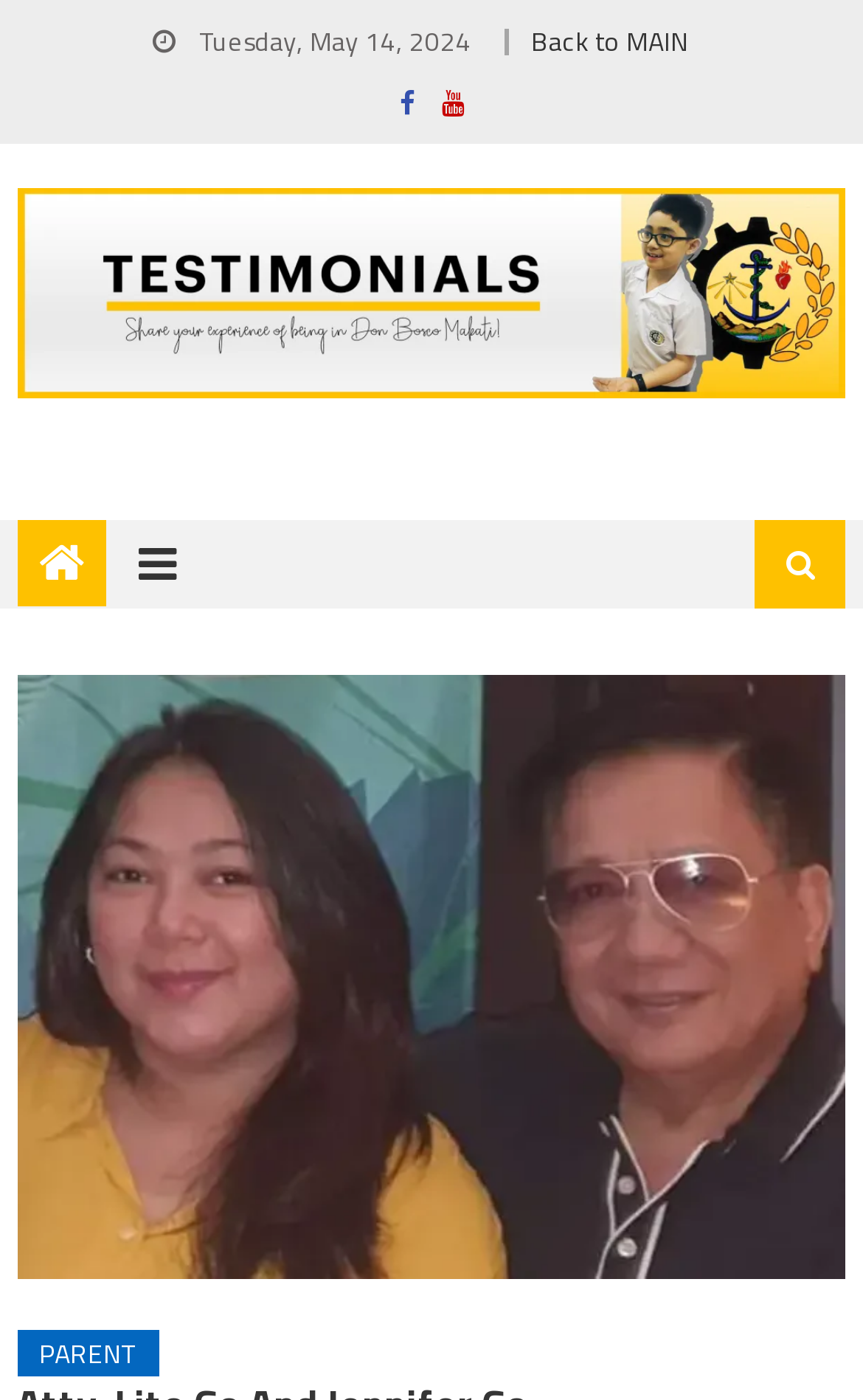Can you extract the headline from the webpage for me?

Atty. Lito Go And Jennifer Go